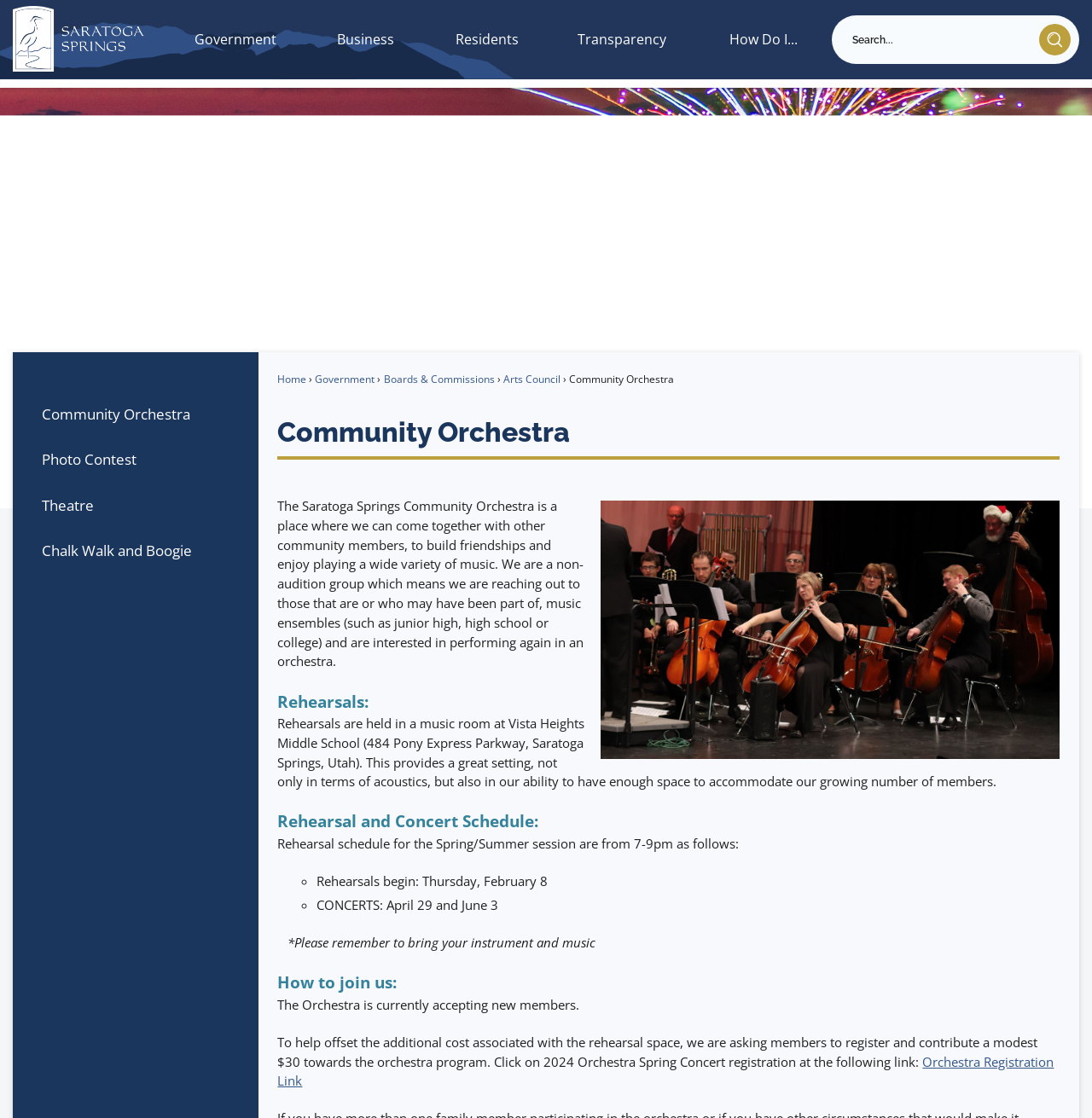What is the cost to join the orchestra?
Using the details from the image, give an elaborate explanation to answer the question.

I found the answer by looking at the StaticText element with the text 'To help offset the additional cost associated with the rehearsal space, we are asking members to register and contribute a modest $30 towards the orchestra program.' which is located at [0.254, 0.891, 0.534, 0.906]